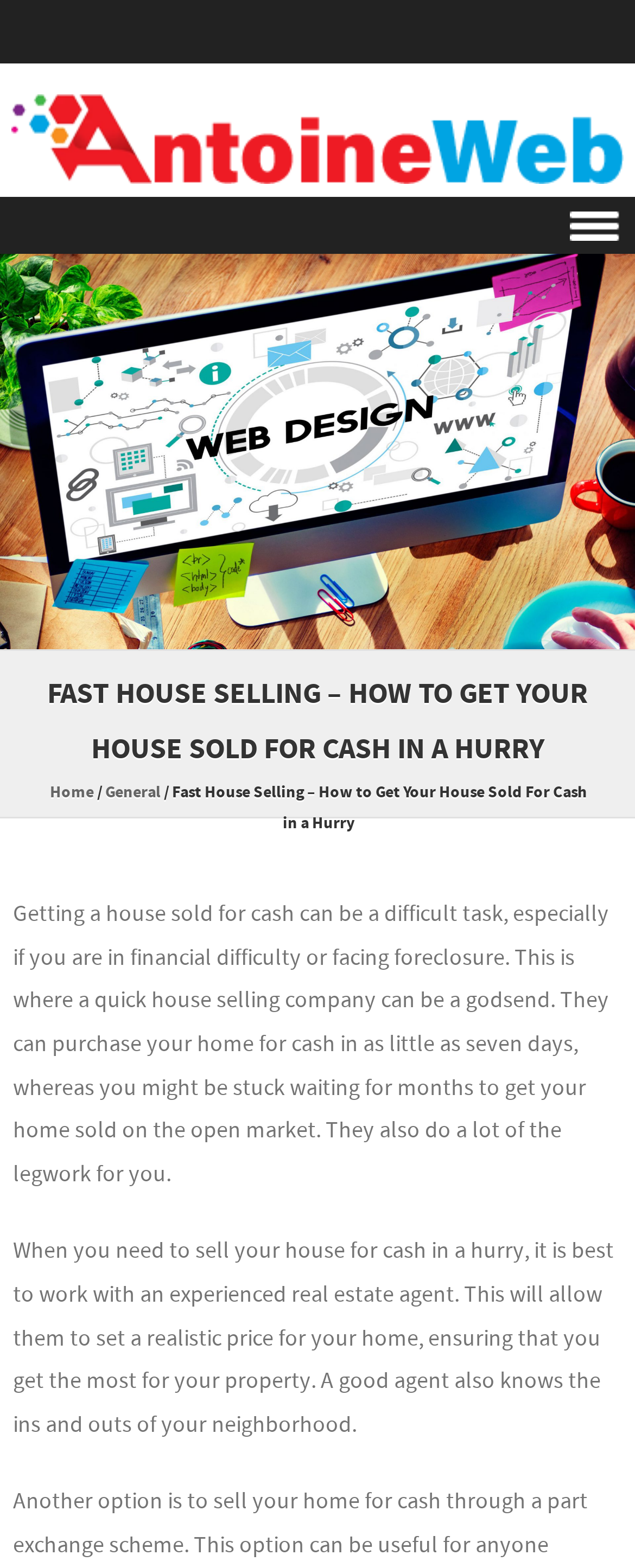Use a single word or phrase to answer the question: 
What is the name of the website?

Antoine Web